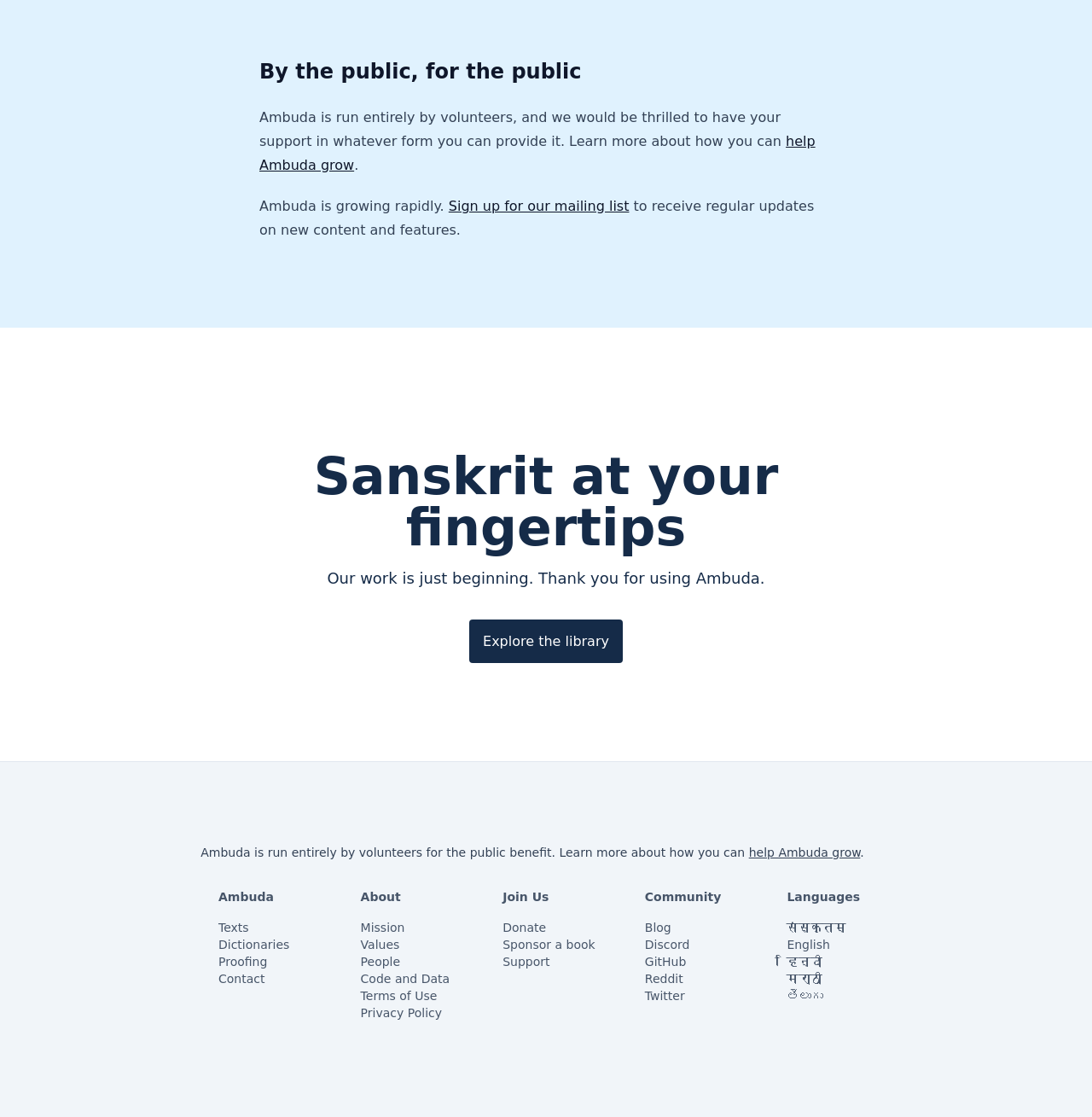Identify the bounding box coordinates for the element you need to click to achieve the following task: "Visit the Ambuda homepage". Provide the bounding box coordinates as four float numbers between 0 and 1, in the form [left, top, right, bottom].

[0.2, 0.797, 0.251, 0.809]